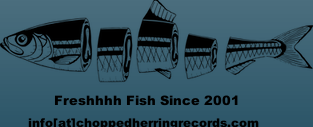What is the aesthetic of the overall design?
Please provide a comprehensive answer based on the details in the screenshot.

The design embodies a modern and minimalist aesthetic, which effectively conveys the brand's personality while celebrating its long-standing presence in the industry since 2001, giving a clean and sleek look to the image.